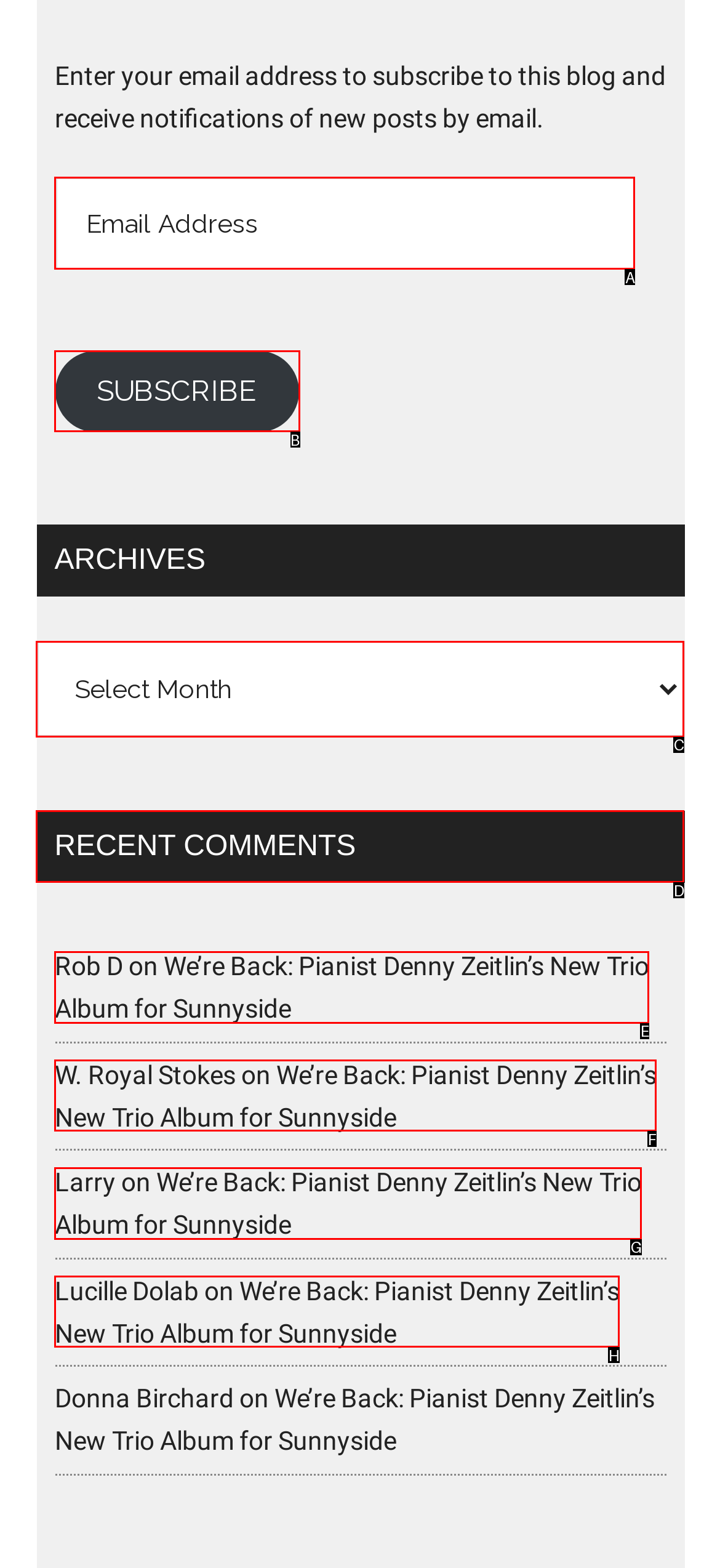For the task: View recent comments, tell me the letter of the option you should click. Answer with the letter alone.

D